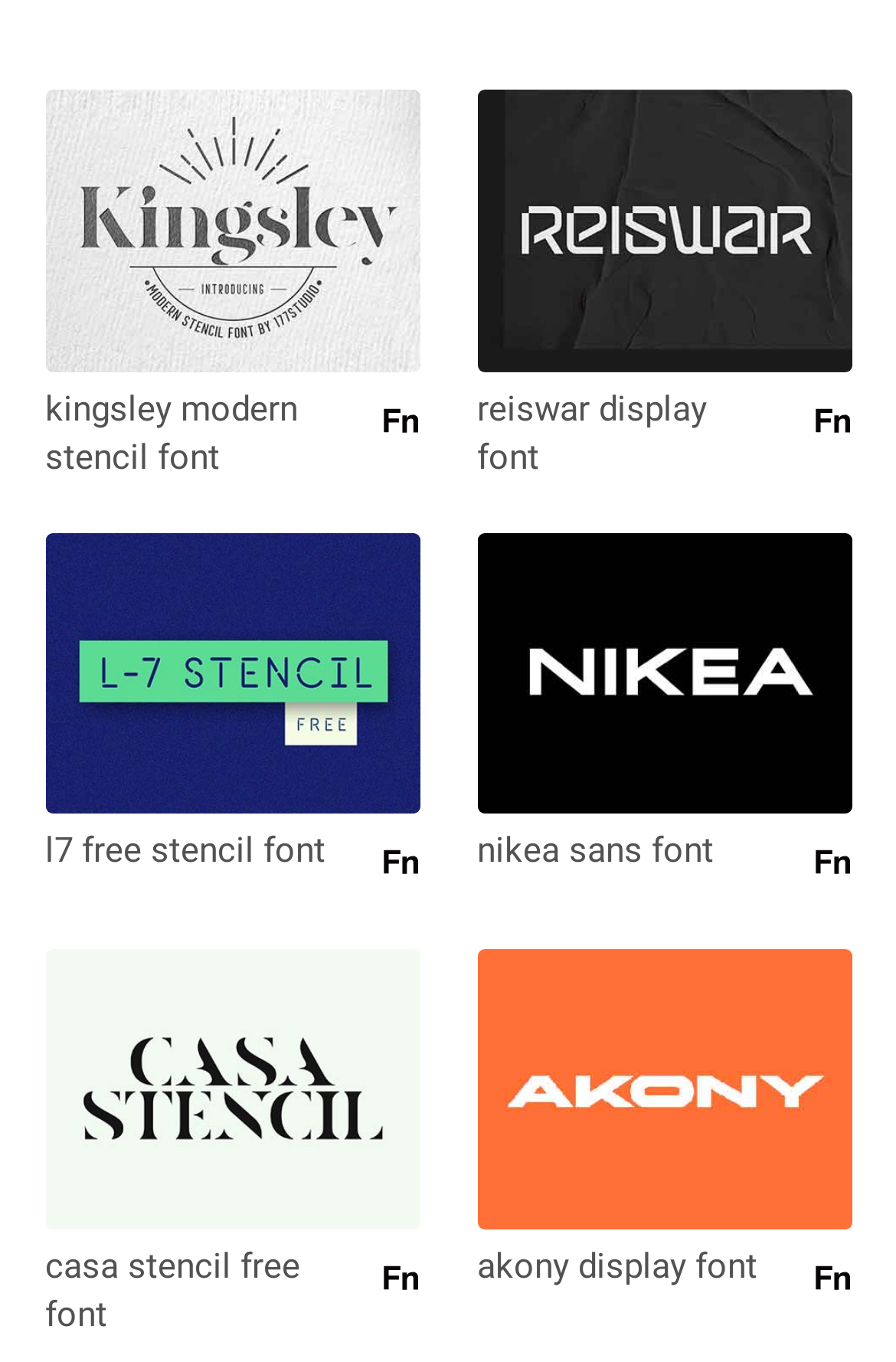Answer this question in one word or a short phrase: What is the position of the Reiswar Display Font?

Middle right